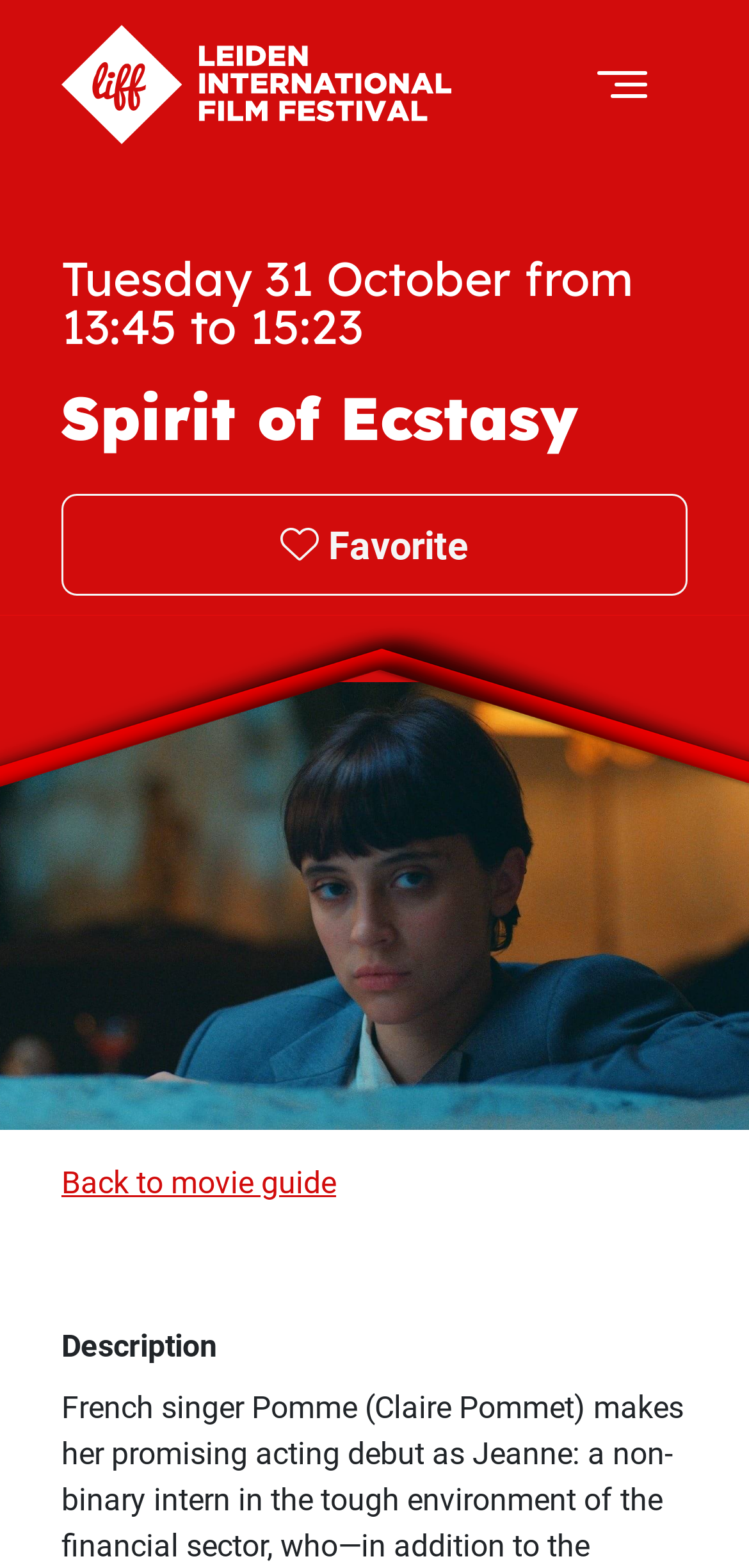Extract the bounding box coordinates of the UI element described: "Favorite". Provide the coordinates in the format [left, top, right, bottom] with values ranging from 0 to 1.

[0.082, 0.315, 0.918, 0.38]